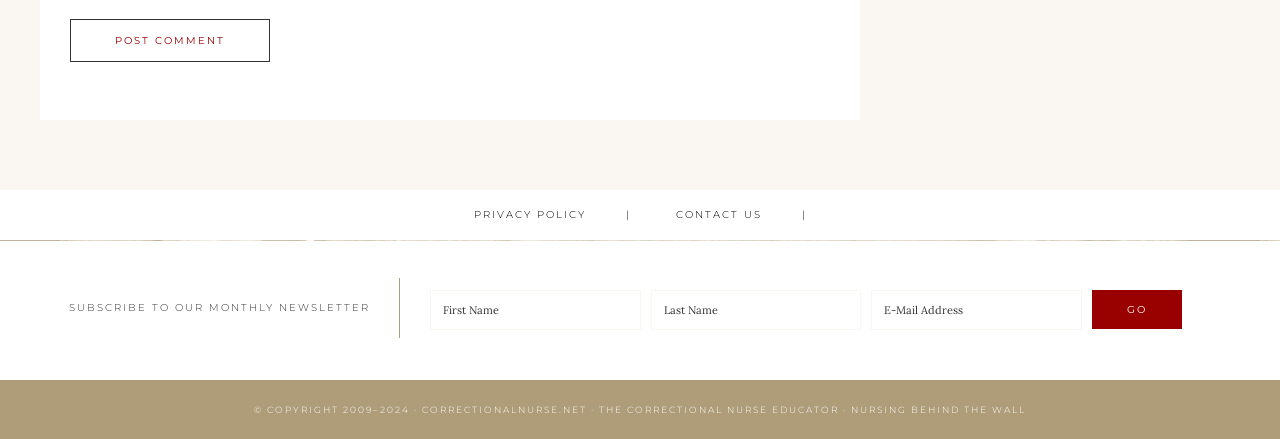What is the copyright year range of the website?
Based on the image, answer the question with a single word or brief phrase.

2009-2024